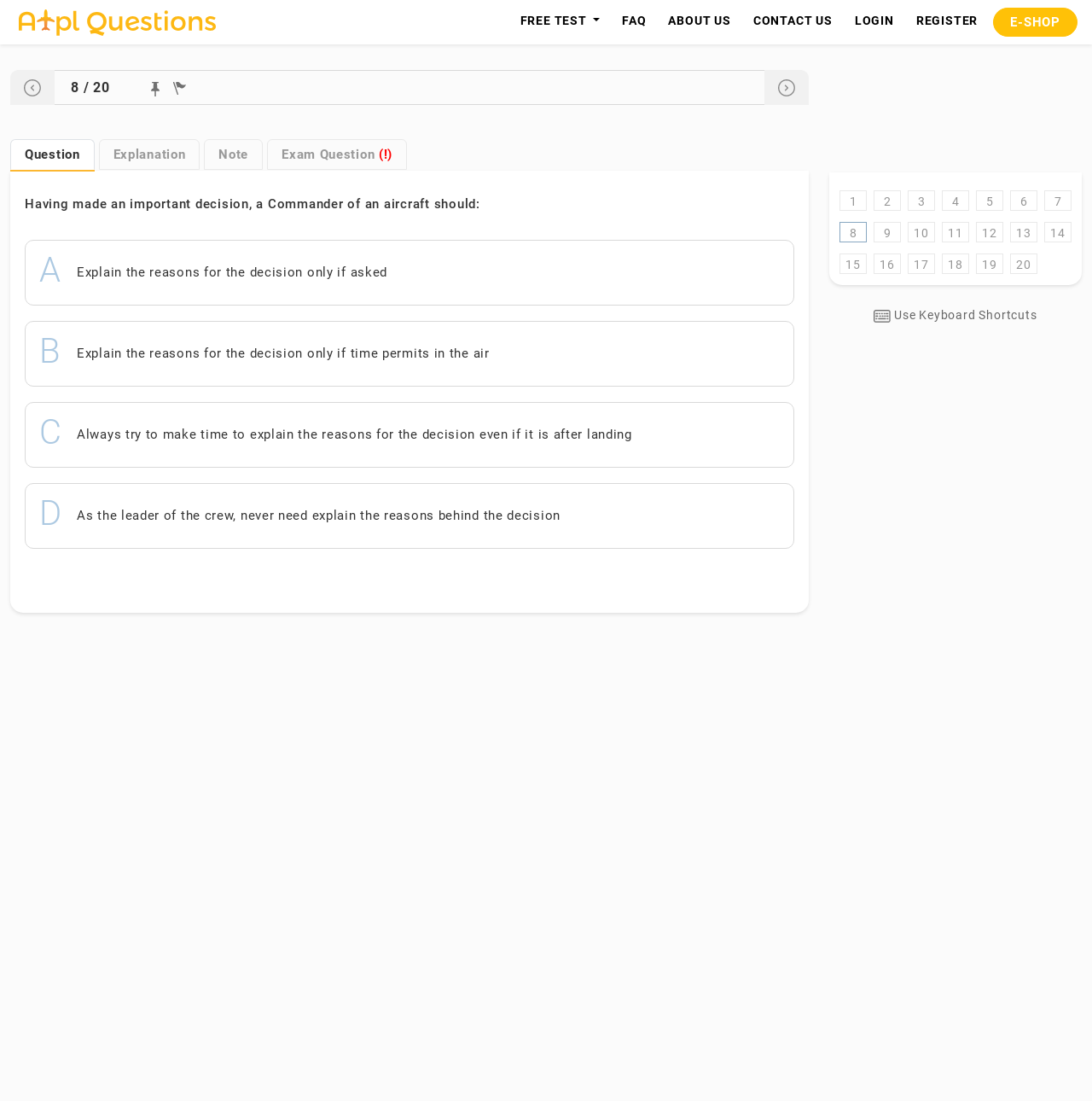Specify the bounding box coordinates of the element's region that should be clicked to achieve the following instruction: "Click on the 'Keyboard Shortcut Use Keyboard Shortcuts' link". The bounding box coordinates consist of four float numbers between 0 and 1, in the format [left, top, right, bottom].

[0.8, 0.28, 0.95, 0.292]